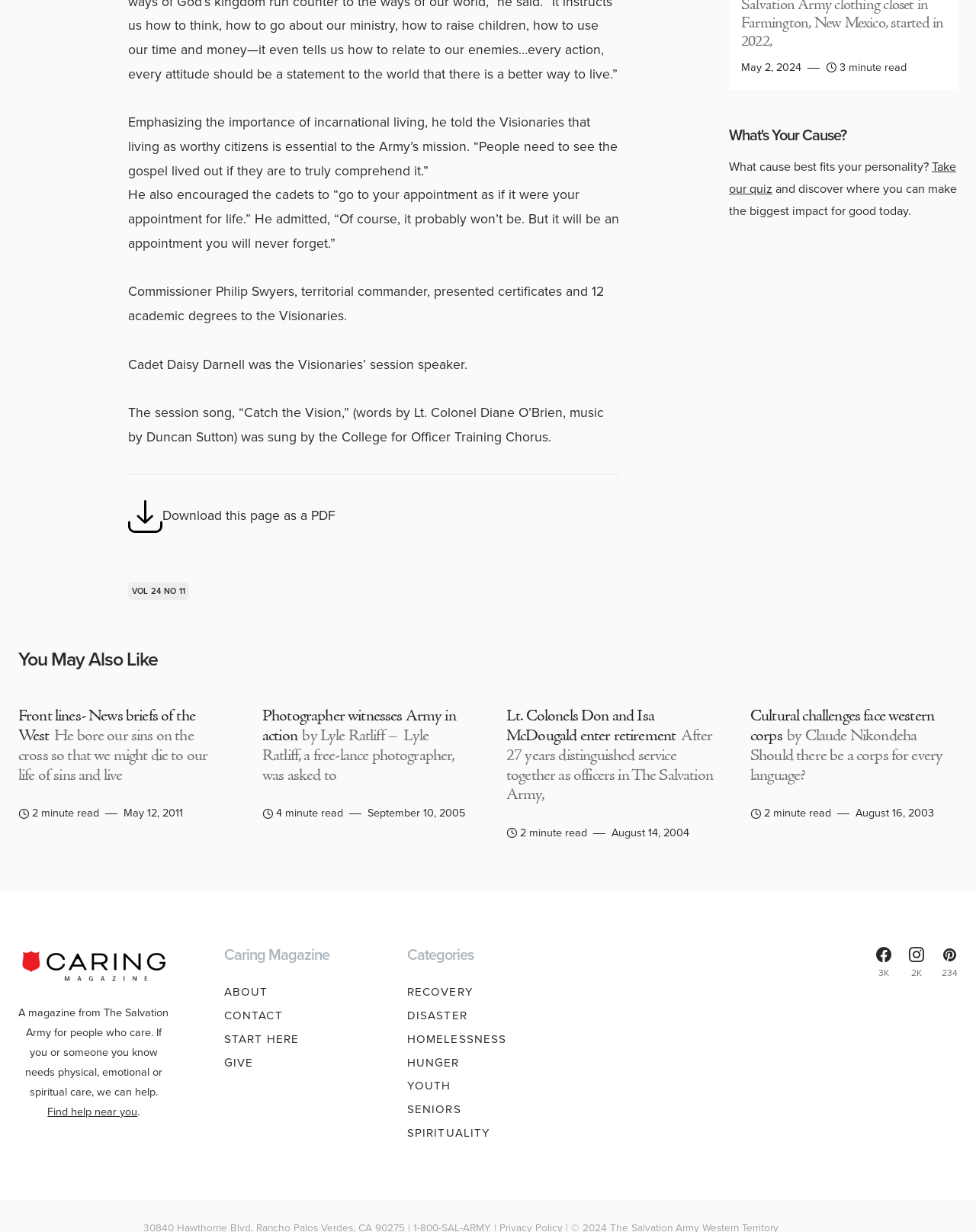Pinpoint the bounding box coordinates of the clickable area needed to execute the instruction: "Take our quiz". The coordinates should be specified as four float numbers between 0 and 1, i.e., [left, top, right, bottom].

[0.747, 0.128, 0.98, 0.16]